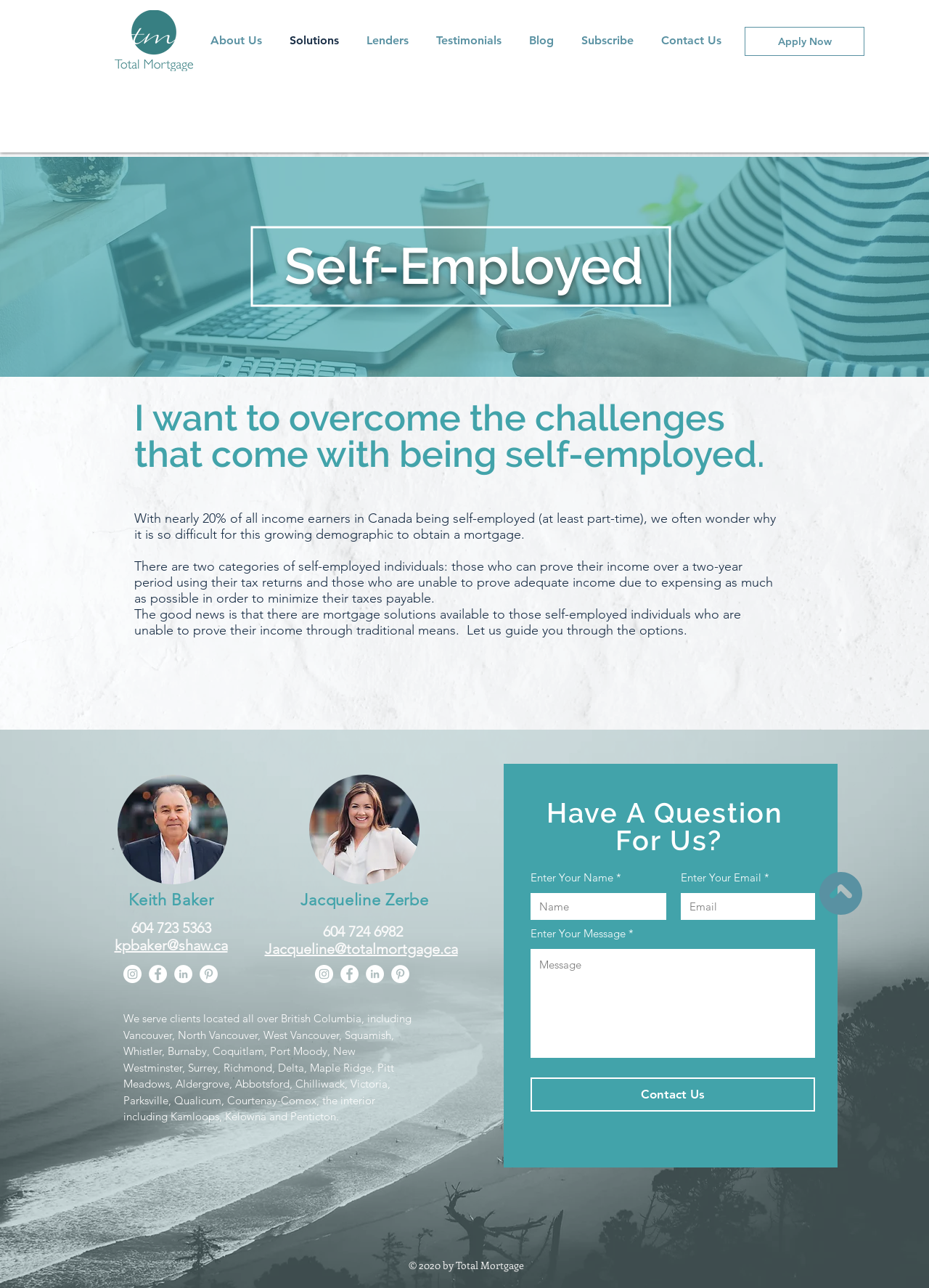Use the information in the screenshot to answer the question comprehensively: What is the name of the mortgage broker?

I found the name 'Keith Baker' associated with the title 'Mortgage Broker TotalMortgage.ca' in the webpage content, which suggests that Keith Baker is a mortgage broker.